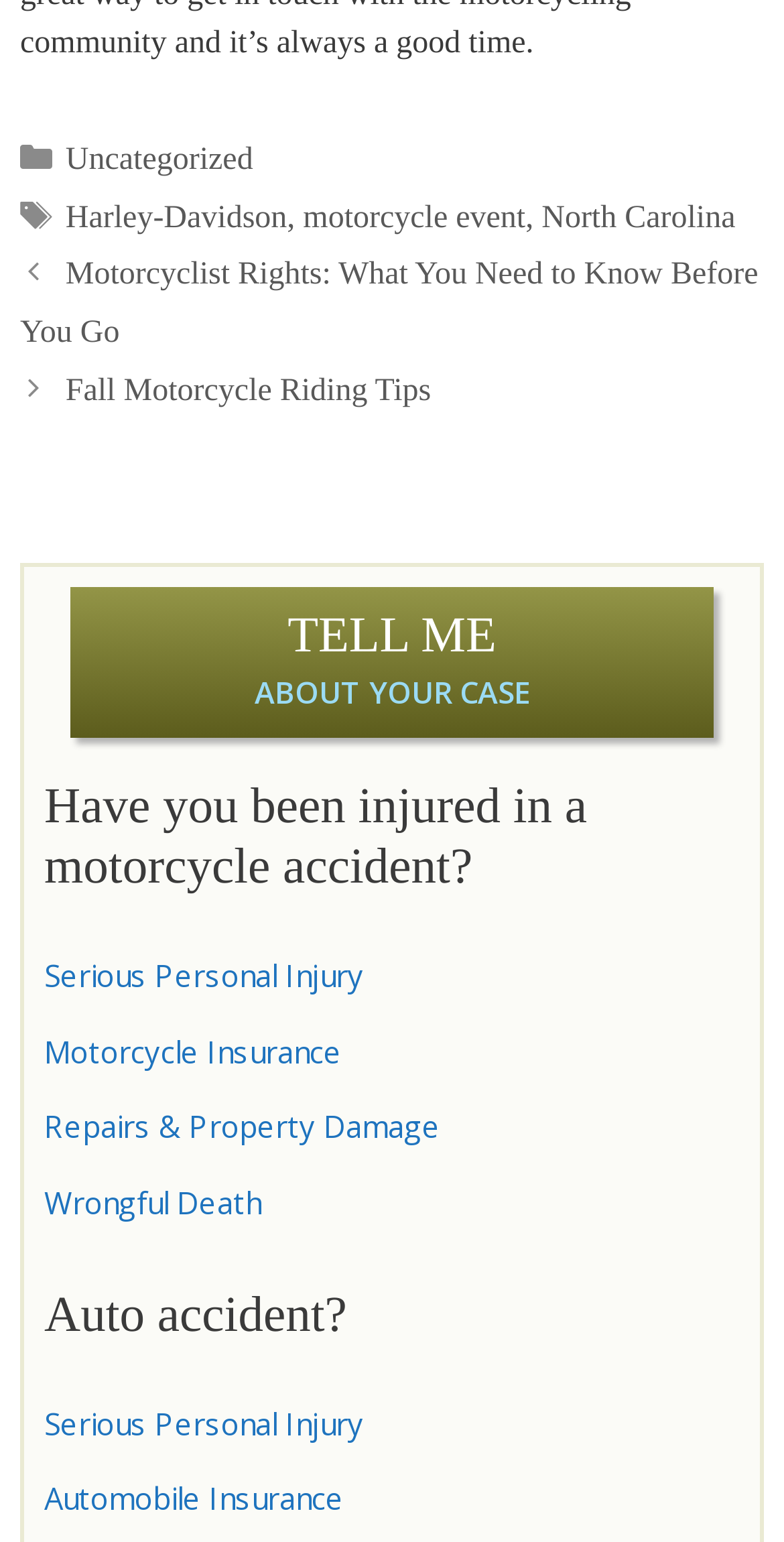Using the description "peace", predict the bounding box of the relevant HTML element.

None